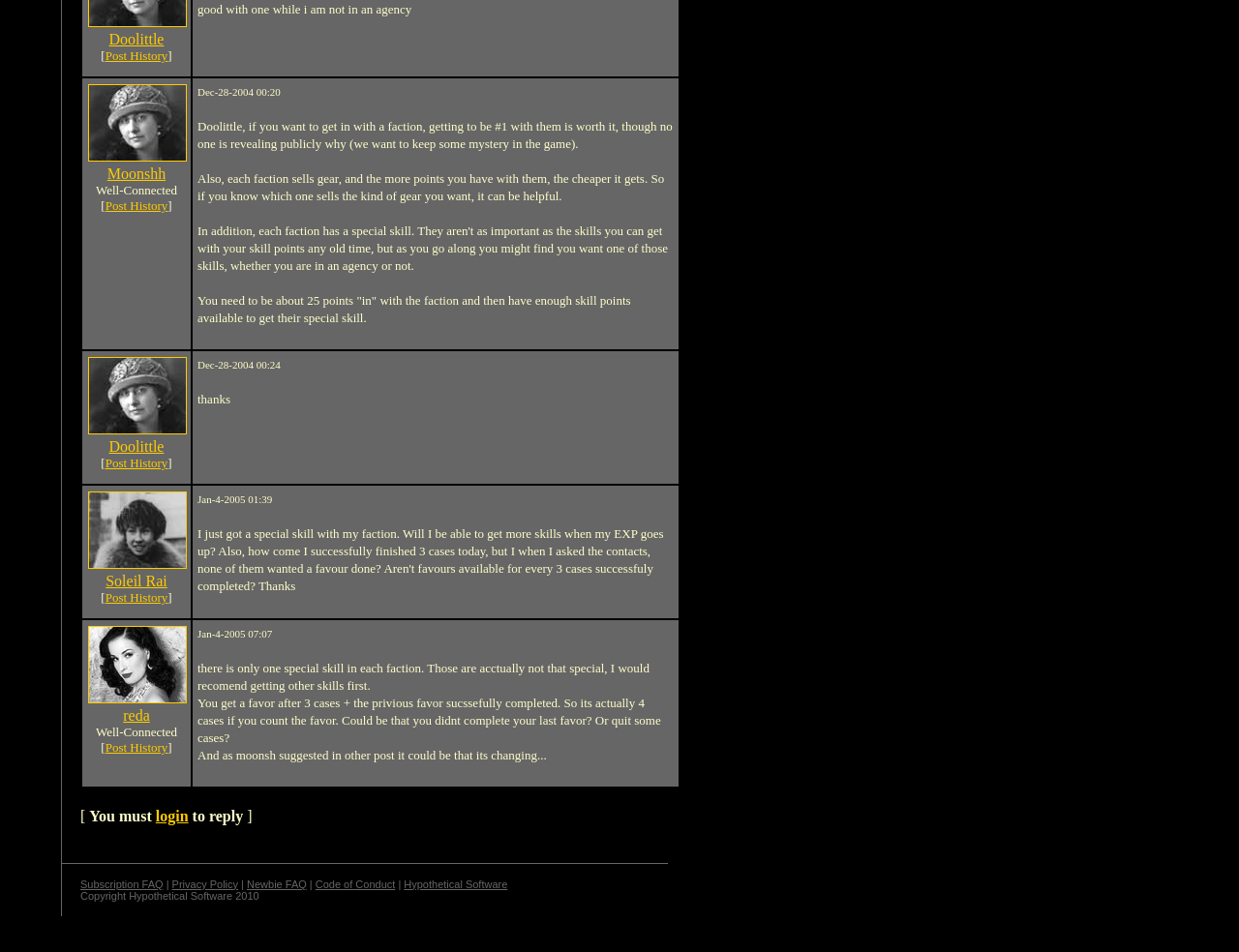Ascertain the bounding box coordinates for the UI element detailed here: "Code of Conduct". The coordinates should be provided as [left, top, right, bottom] with each value being a float between 0 and 1.

[0.255, 0.923, 0.319, 0.935]